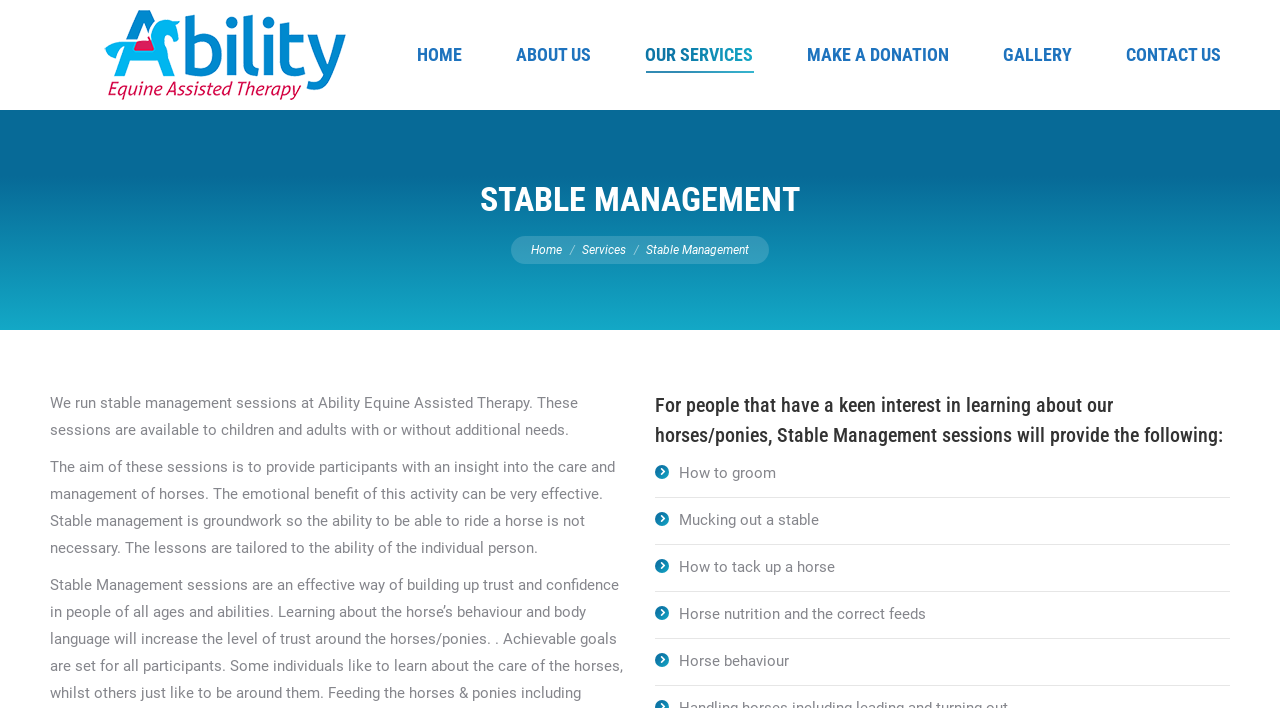Given the element description Services, specify the bounding box coordinates of the corresponding UI element in the format (top-left x, top-left y, bottom-right x, bottom-right y). All values must be between 0 and 1.

[0.455, 0.343, 0.489, 0.362]